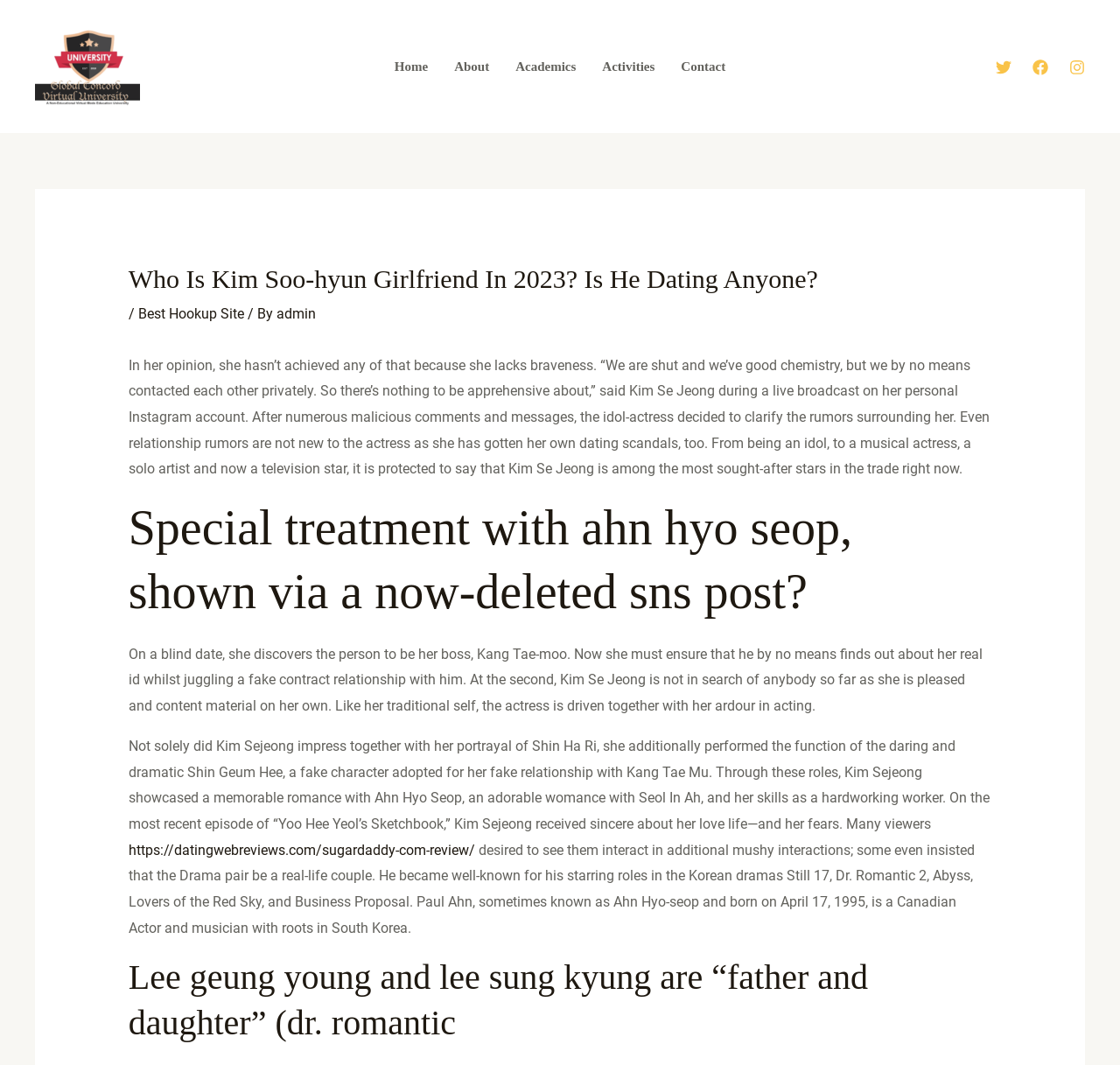Given the element description: "Give", predict the bounding box coordinates of this UI element. The coordinates must be four float numbers between 0 and 1, given as [left, top, right, bottom].

None